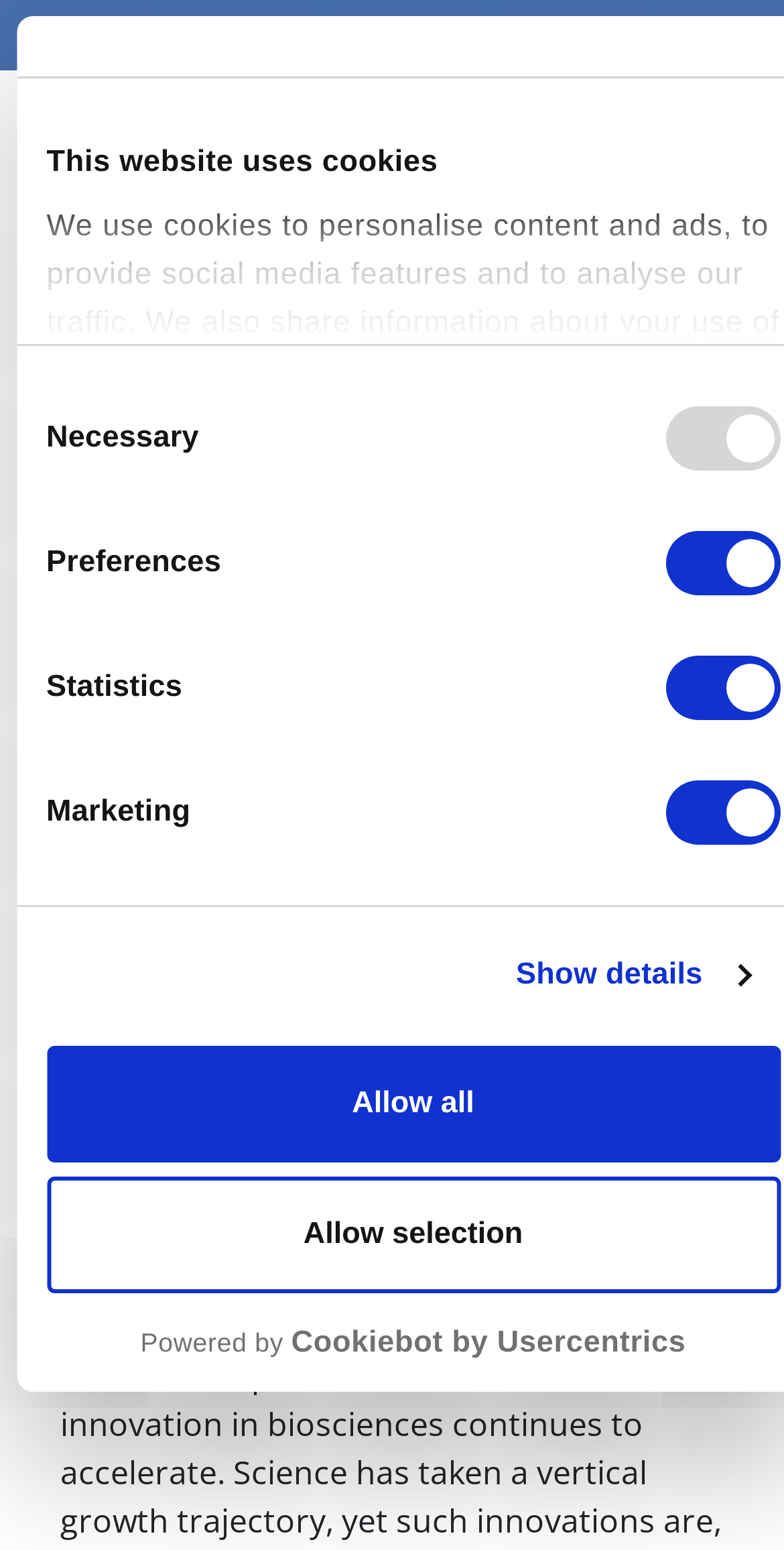Please specify the bounding box coordinates of the element that should be clicked to execute the given instruction: 'Click the 'Sign up' link'. Ensure the coordinates are four float numbers between 0 and 1, expressed as [left, top, right, bottom].

[0.103, 0.012, 0.221, 0.039]